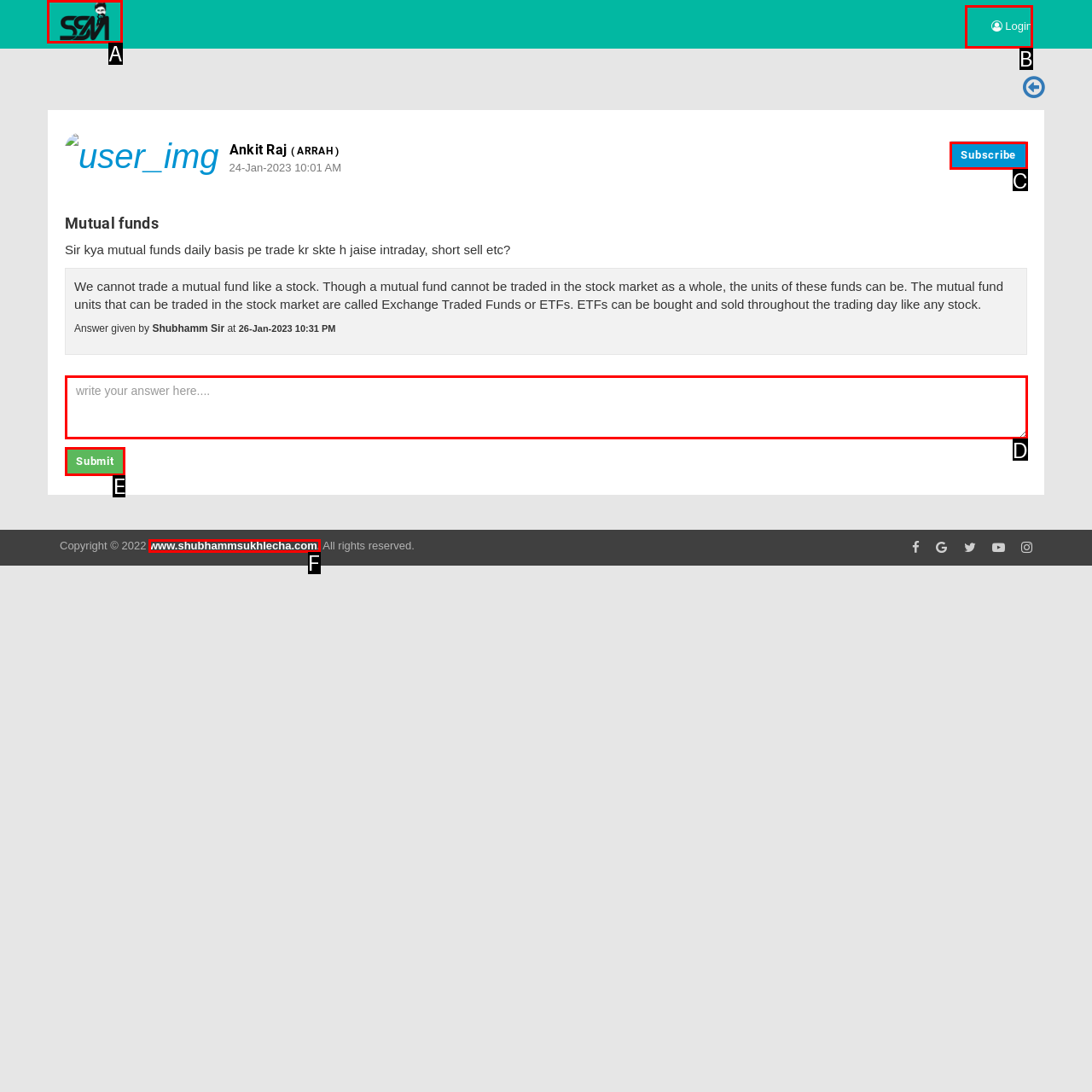Choose the UI element that best aligns with the description: alt="Image Alternative text" title="Image Title"
Respond with the letter of the chosen option directly.

A